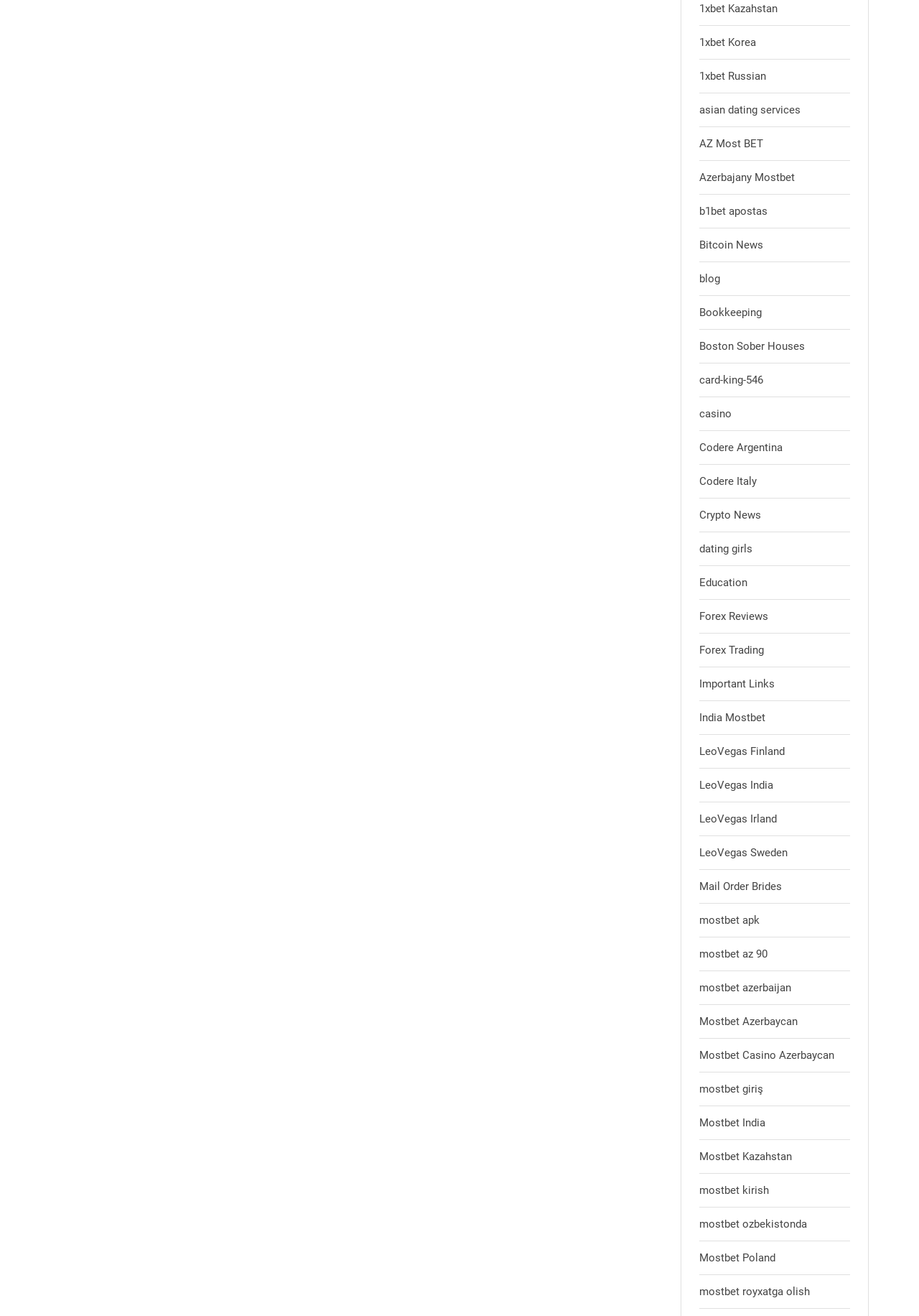What is the purpose of the 'Important Links' section?
Based on the image, please offer an in-depth response to the question.

The 'Important Links' section likely provides quick access to key pages or services on the webpage, allowing users to easily navigate to important sections or features.